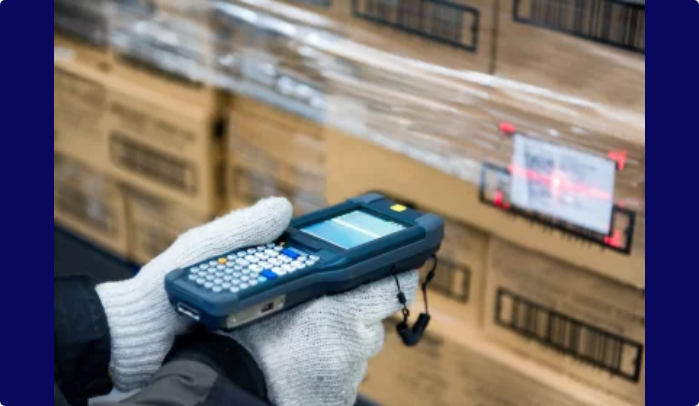Give an in-depth description of the image.

In this image, a person wearing gray gloves is holding a traceability scanning device while aiming it at a barcode located on a box in a cold storage facility. The scanning device, equipped with a keypad and a screen, plays a crucial role in ensuring efficient inventory tracking and food safety compliance. The background features stacks of boxes, indicating a well-organized storage area for products, highlighting the importance of proper documentation and supplier verification in the food safety process. This scenario reflects the practices discussed in the episode focusing on various types of suppliers, emphasizing the need for careful assessment of food safety hazards and the traceability of materials.